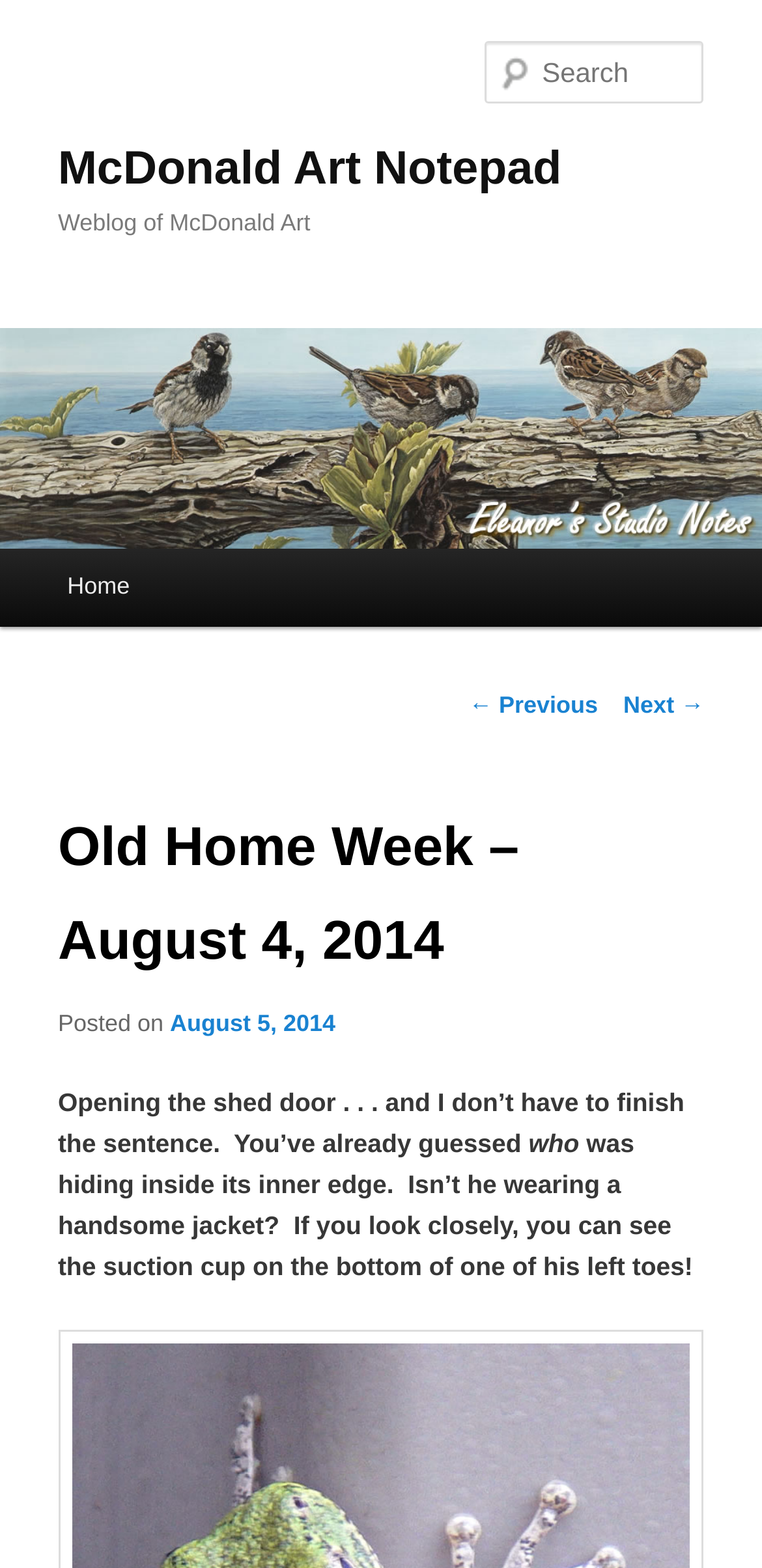Locate the bounding box coordinates for the element described below: "McDonald Art Notepad". The coordinates must be four float values between 0 and 1, formatted as [left, top, right, bottom].

[0.076, 0.091, 0.737, 0.124]